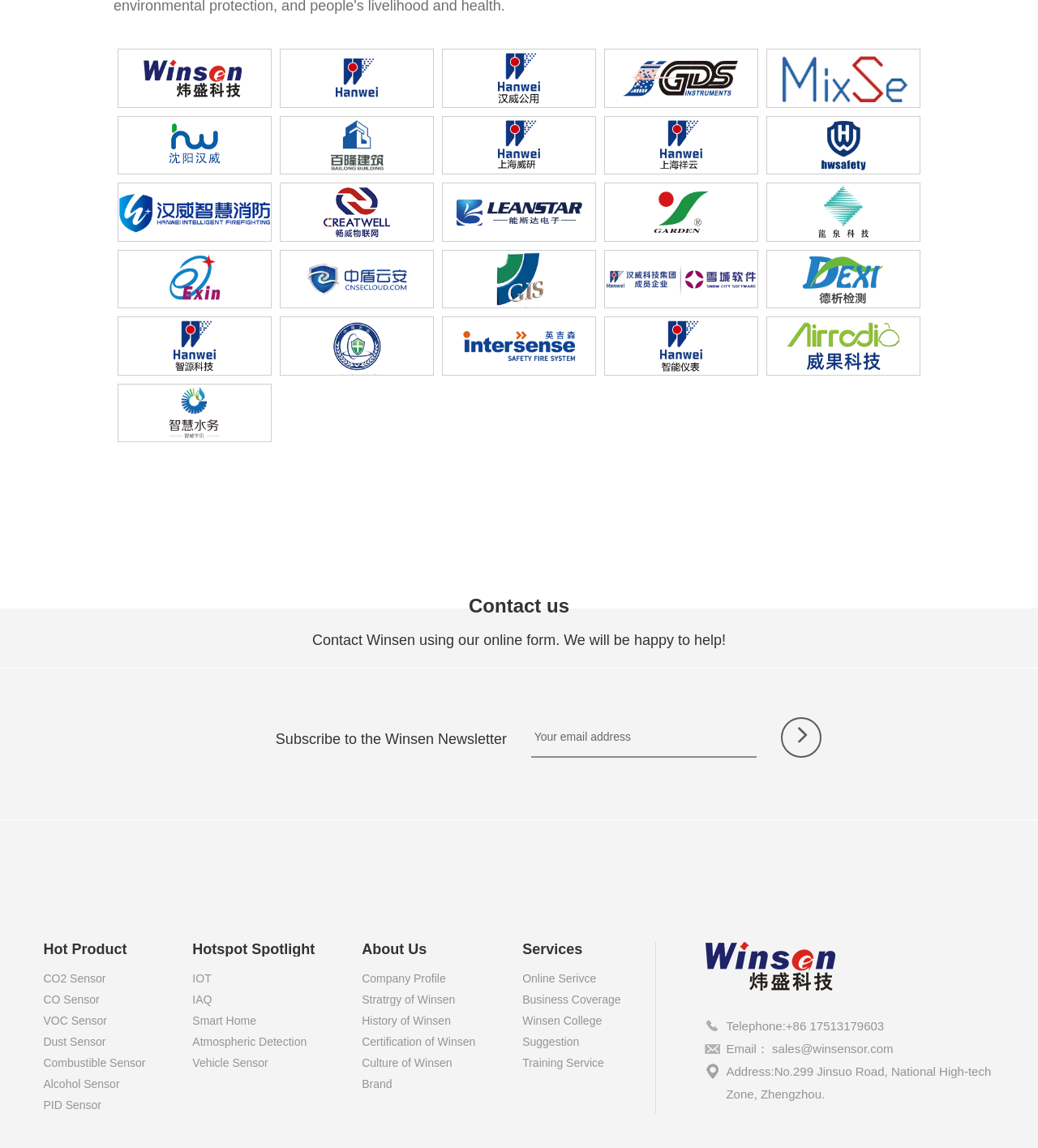Please respond to the question using a single word or phrase:
What is the company name of the first link?

Zhengzhou Winsen Electronics Technology Co., Ltd.